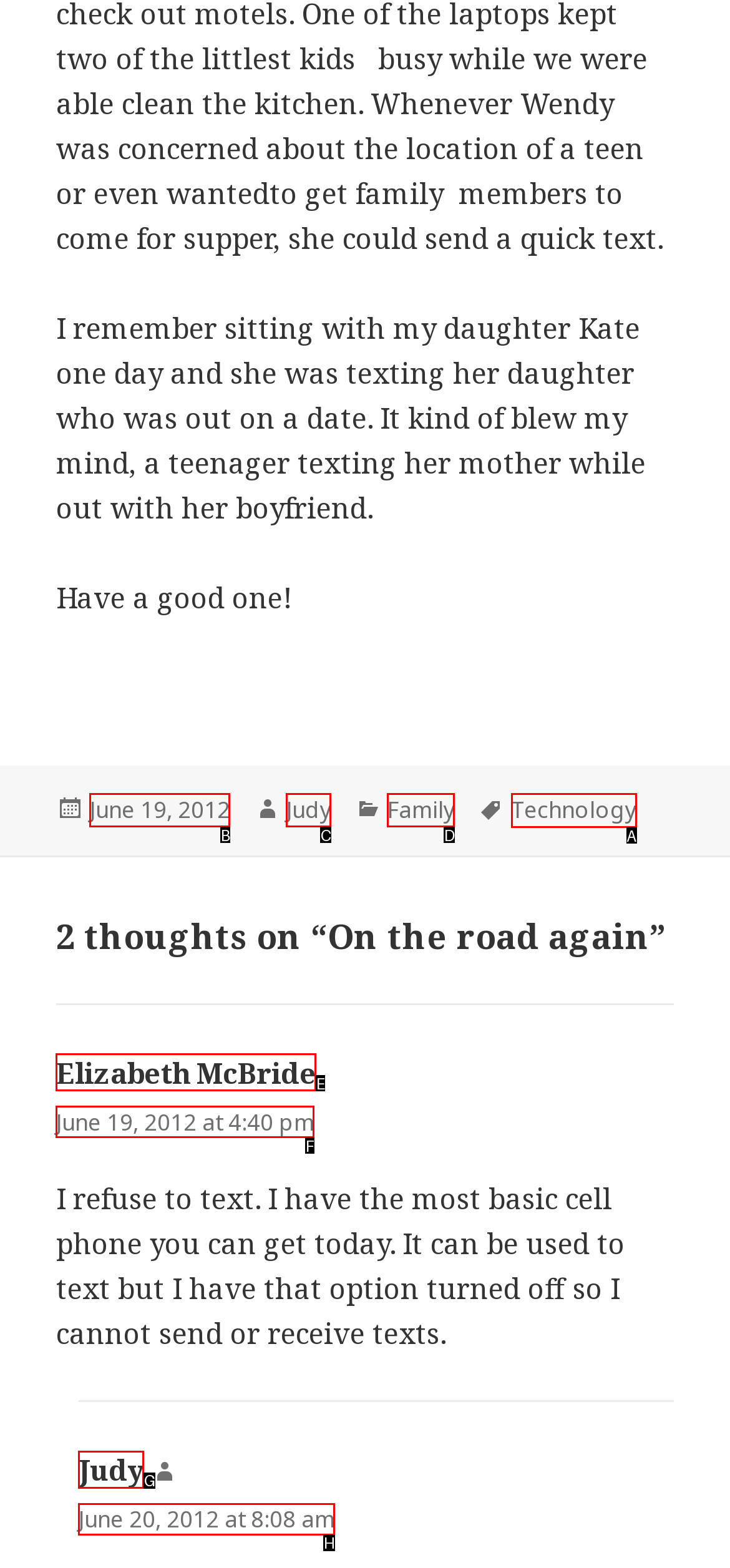Select the right option to accomplish this task: Click the link to view the tag Technology. Reply with the letter corresponding to the correct UI element.

A